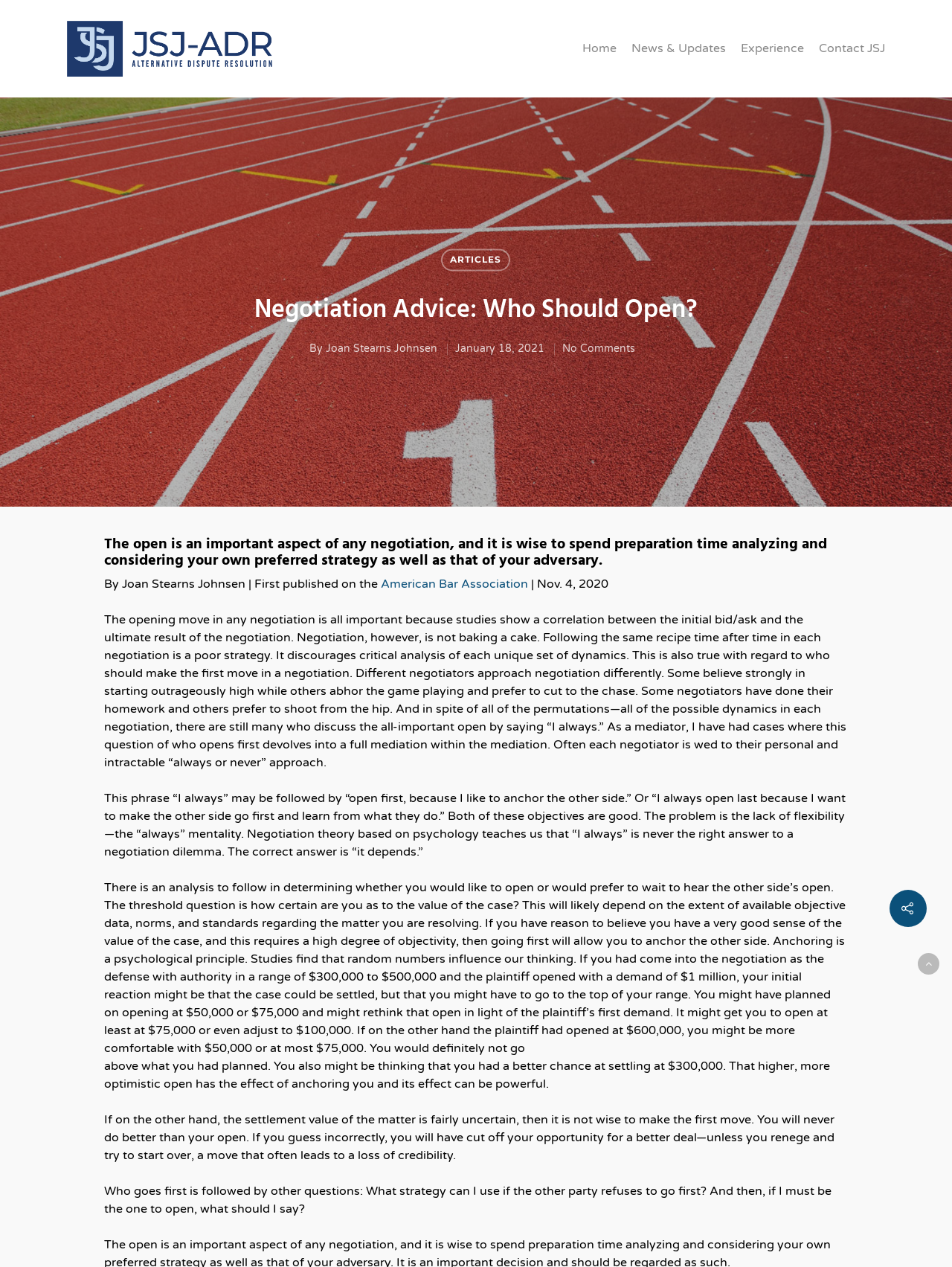Please provide the bounding box coordinates for the element that needs to be clicked to perform the following instruction: "Search for articles". The coordinates should be given as four float numbers between 0 and 1, i.e., [left, top, right, bottom].

[0.135, 0.09, 0.865, 0.14]